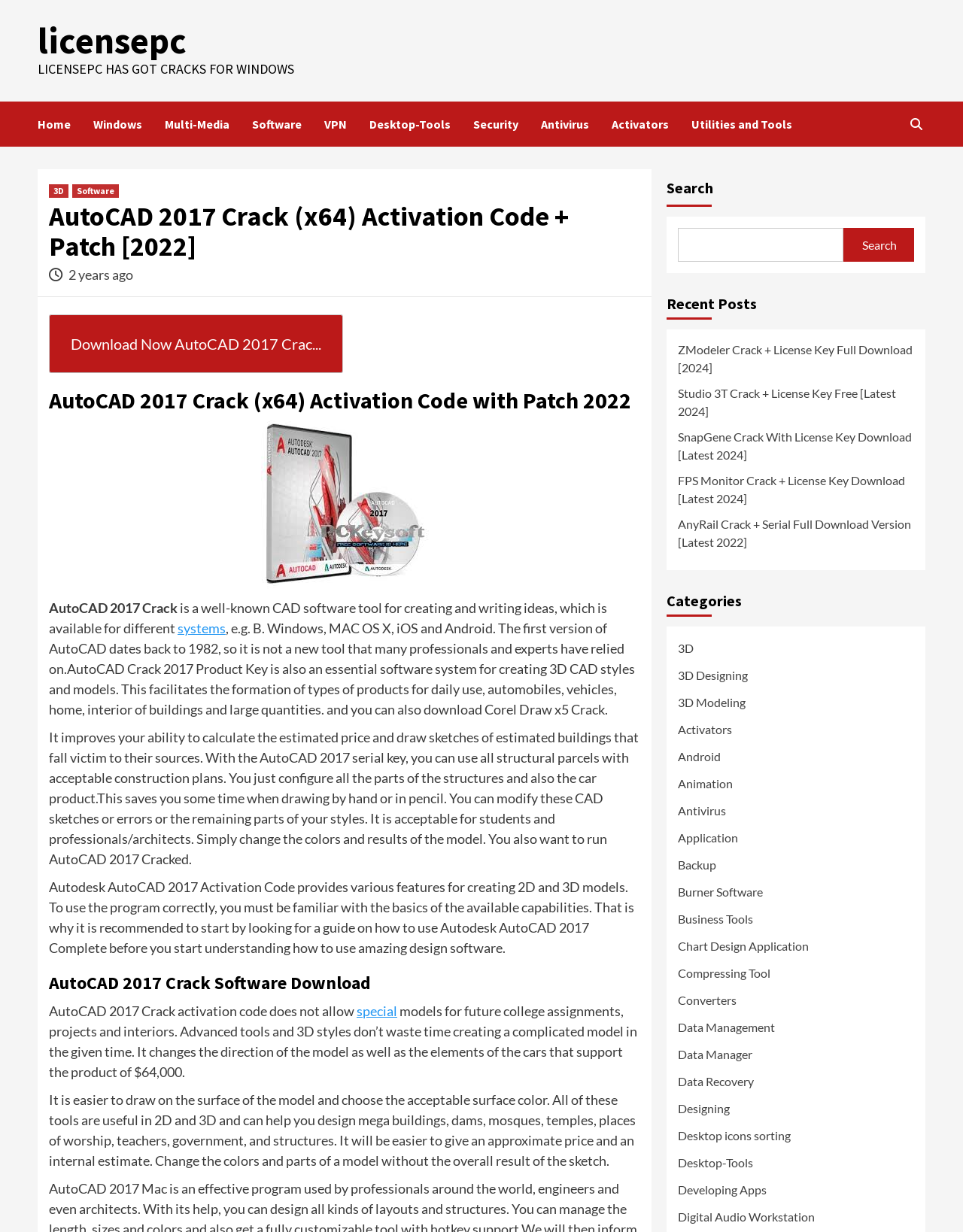Please find the bounding box coordinates for the clickable element needed to perform this instruction: "Check 8th Grade Requirements".

None